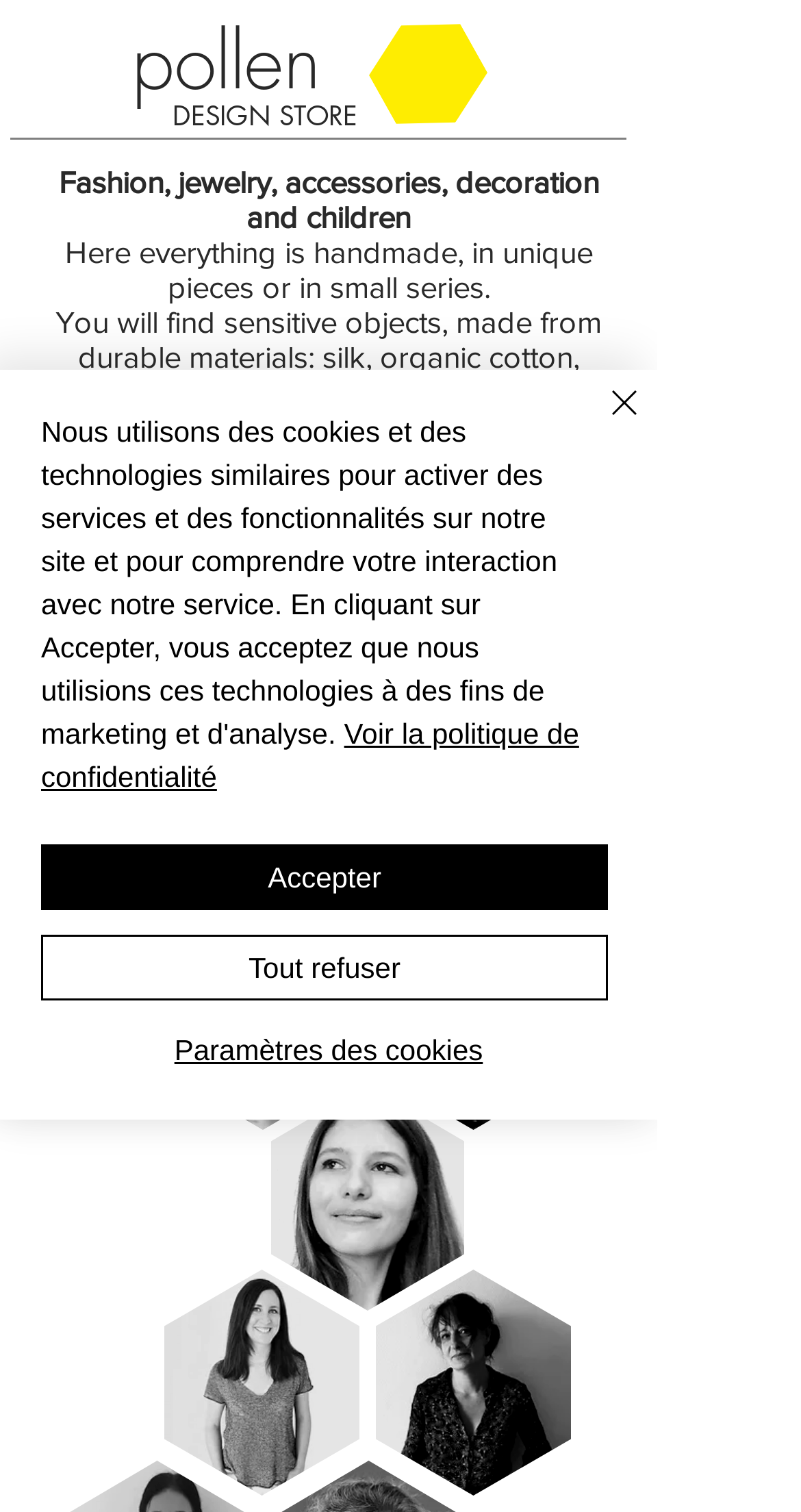Given the element description: "Tout refuser", predict the bounding box coordinates of this UI element. The coordinates must be four float numbers between 0 and 1, given as [left, top, right, bottom].

[0.051, 0.618, 0.759, 0.662]